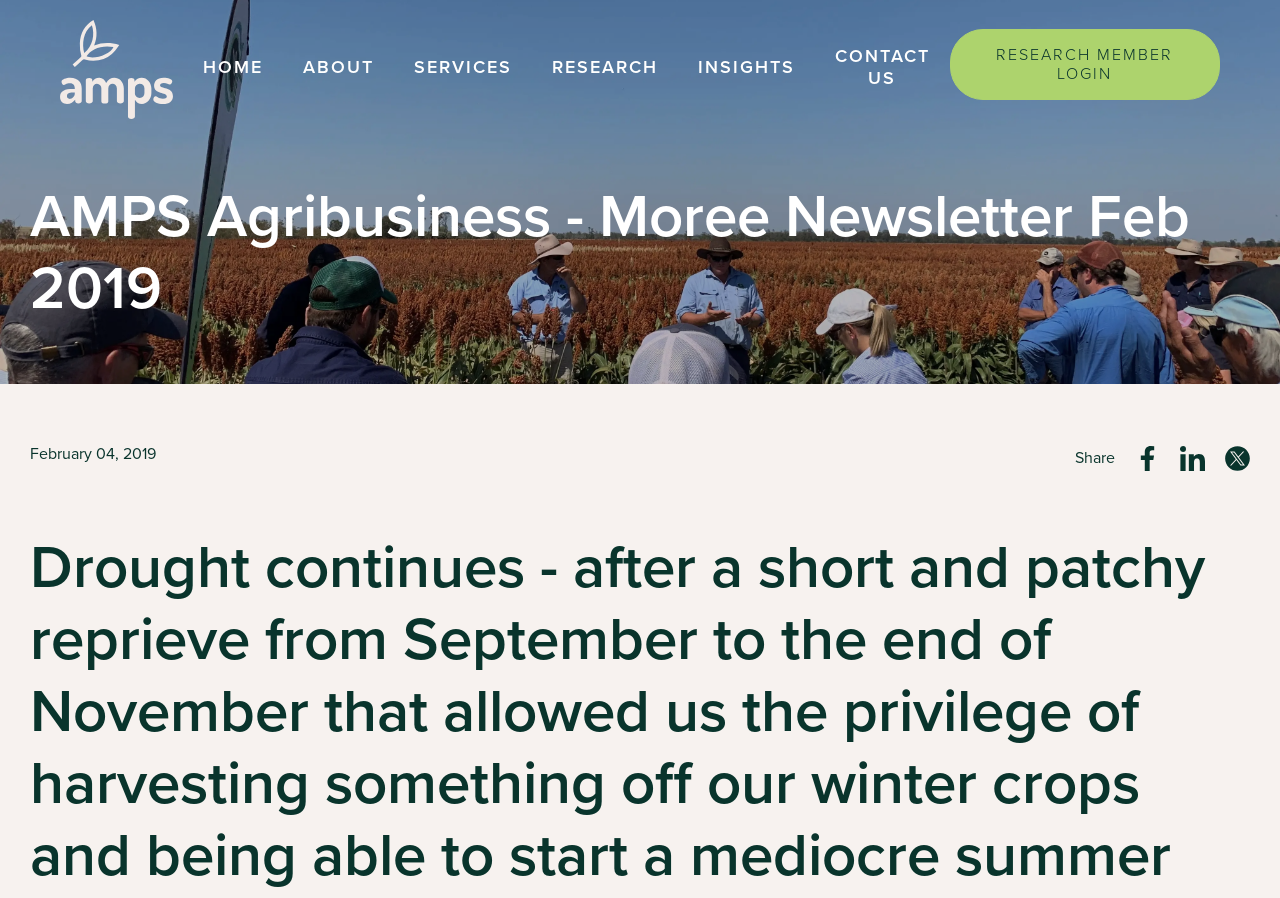Carefully examine the image and provide an in-depth answer to the question: How many social media sharing options are there?

I found three social media sharing options, which are Facebook, Twitter, and another unknown platform, represented by three small images next to the 'Share' text.